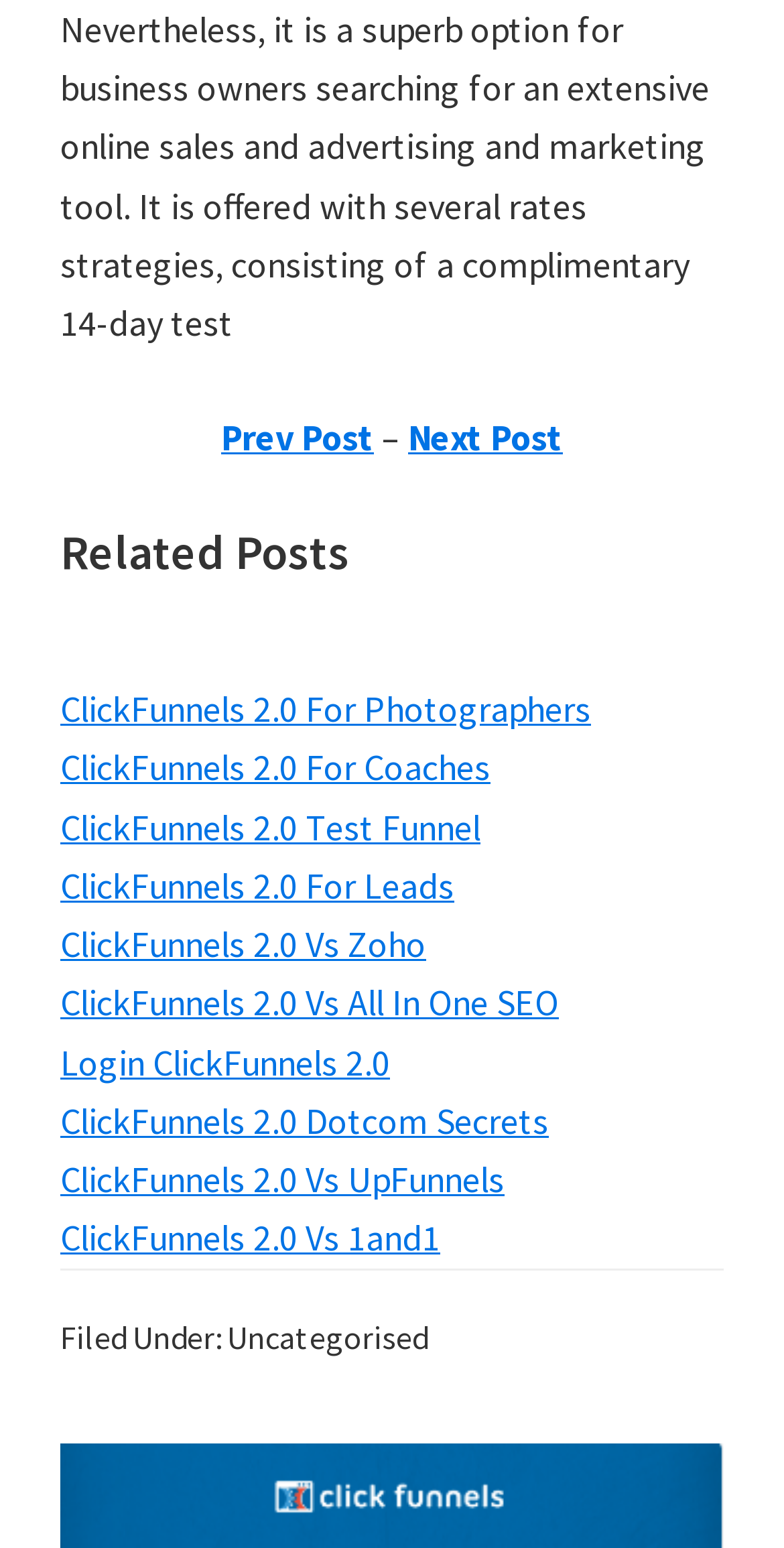Determine the bounding box coordinates of the section I need to click to execute the following instruction: "view products". Provide the coordinates as four float numbers between 0 and 1, i.e., [left, top, right, bottom].

None